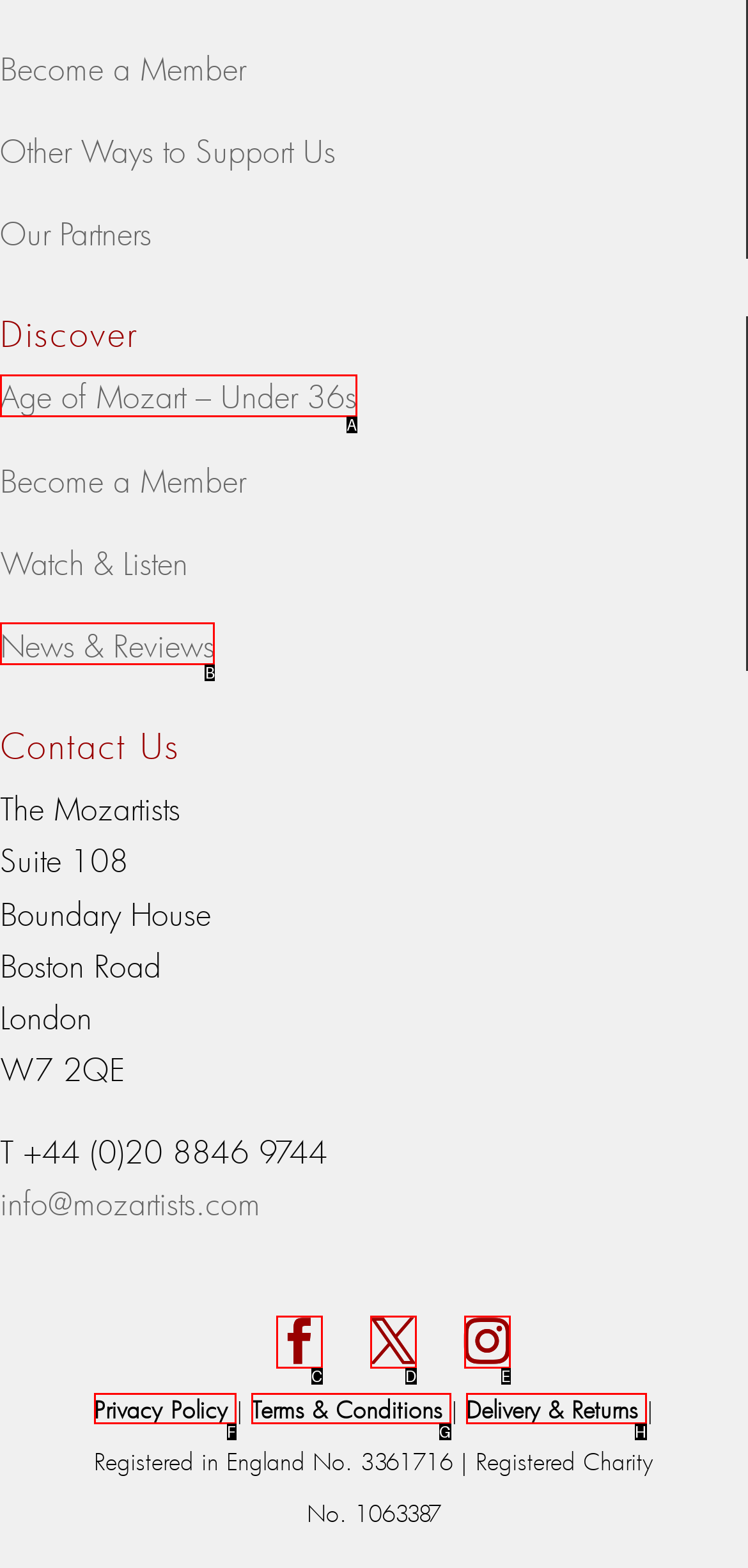Select the appropriate HTML element to click for the following task: Read News & Reviews
Answer with the letter of the selected option from the given choices directly.

B